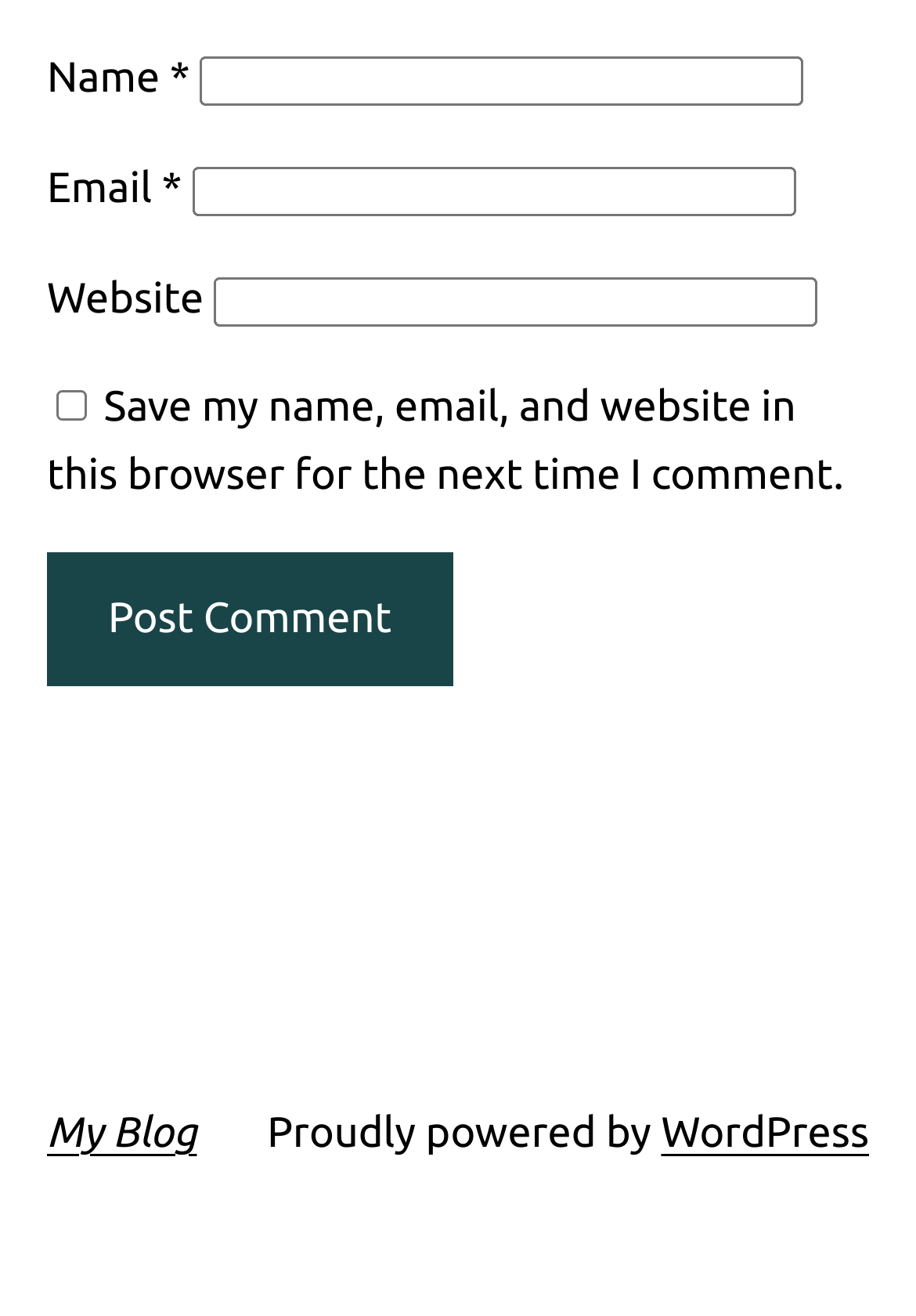Based on the image, please respond to the question with as much detail as possible:
What is the text of the link at the bottom of the page?

The link element at the bottom of the page has the text 'WordPress' and bounding box coordinates [0.722, 0.842, 0.949, 0.878].